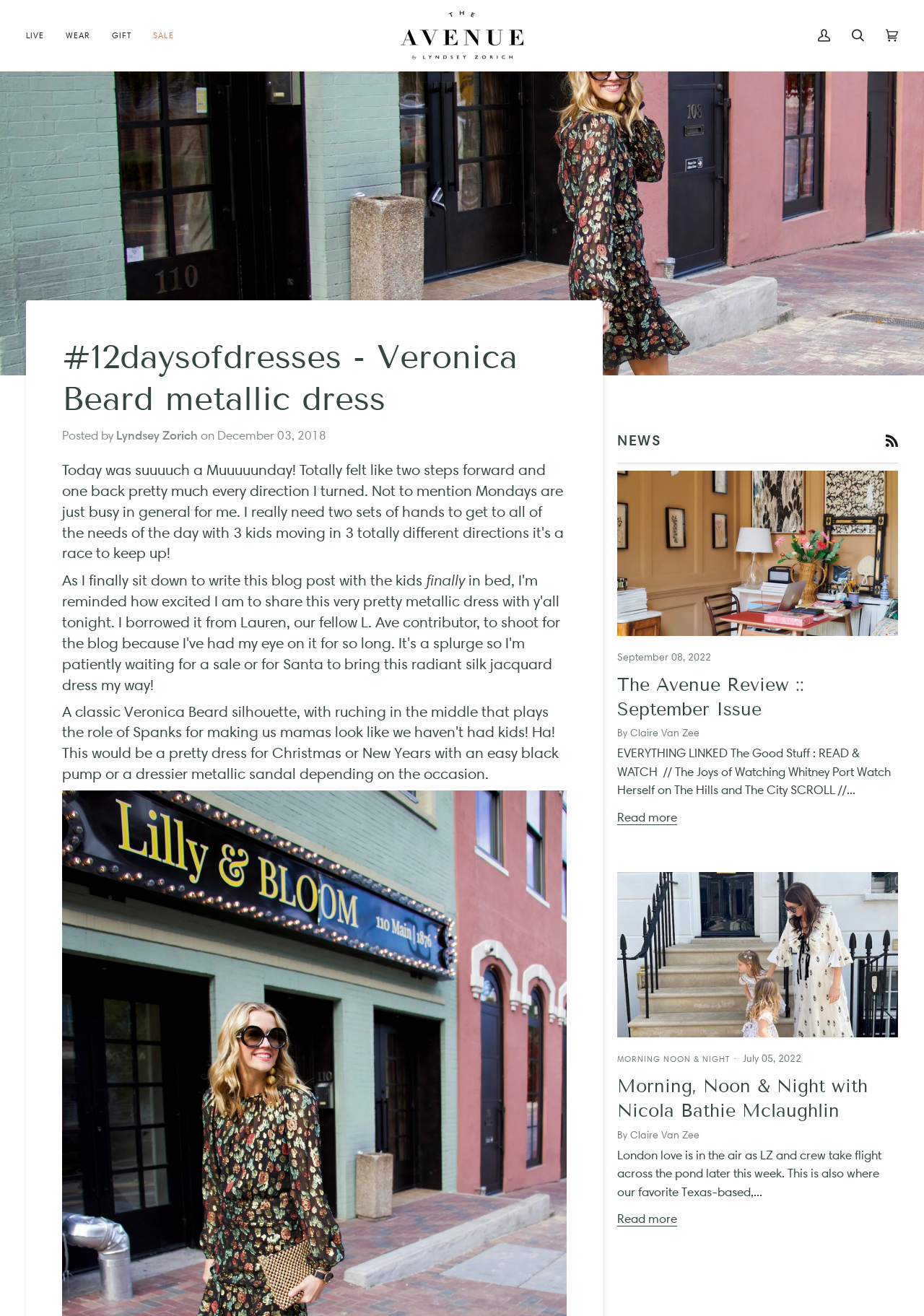Please determine the bounding box coordinates of the element to click in order to execute the following instruction: "Click on the LIVE button". The coordinates should be four float numbers between 0 and 1, specified as [left, top, right, bottom].

[0.028, 0.0, 0.059, 0.054]